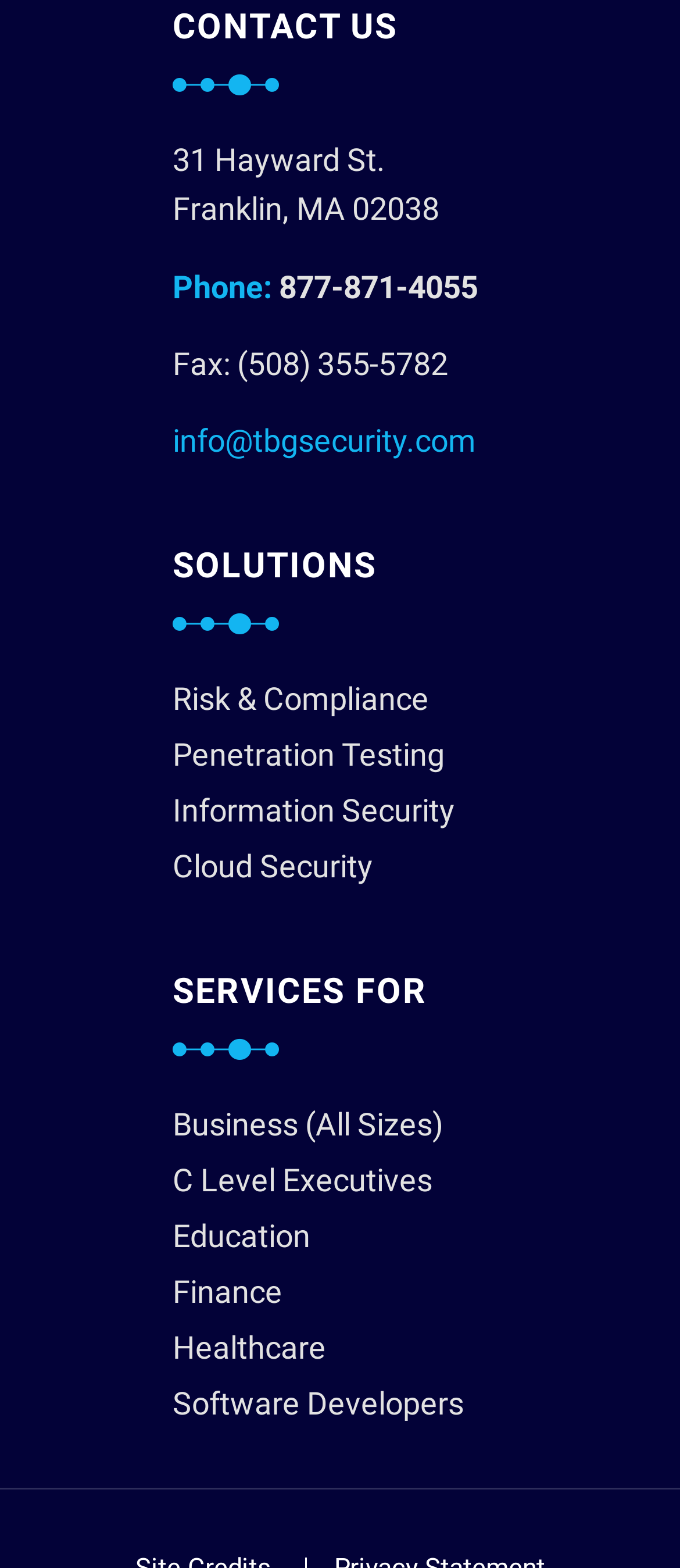Please determine the bounding box coordinates for the element that should be clicked to follow these instructions: "Get information about cloud security".

[0.254, 0.538, 0.746, 0.573]